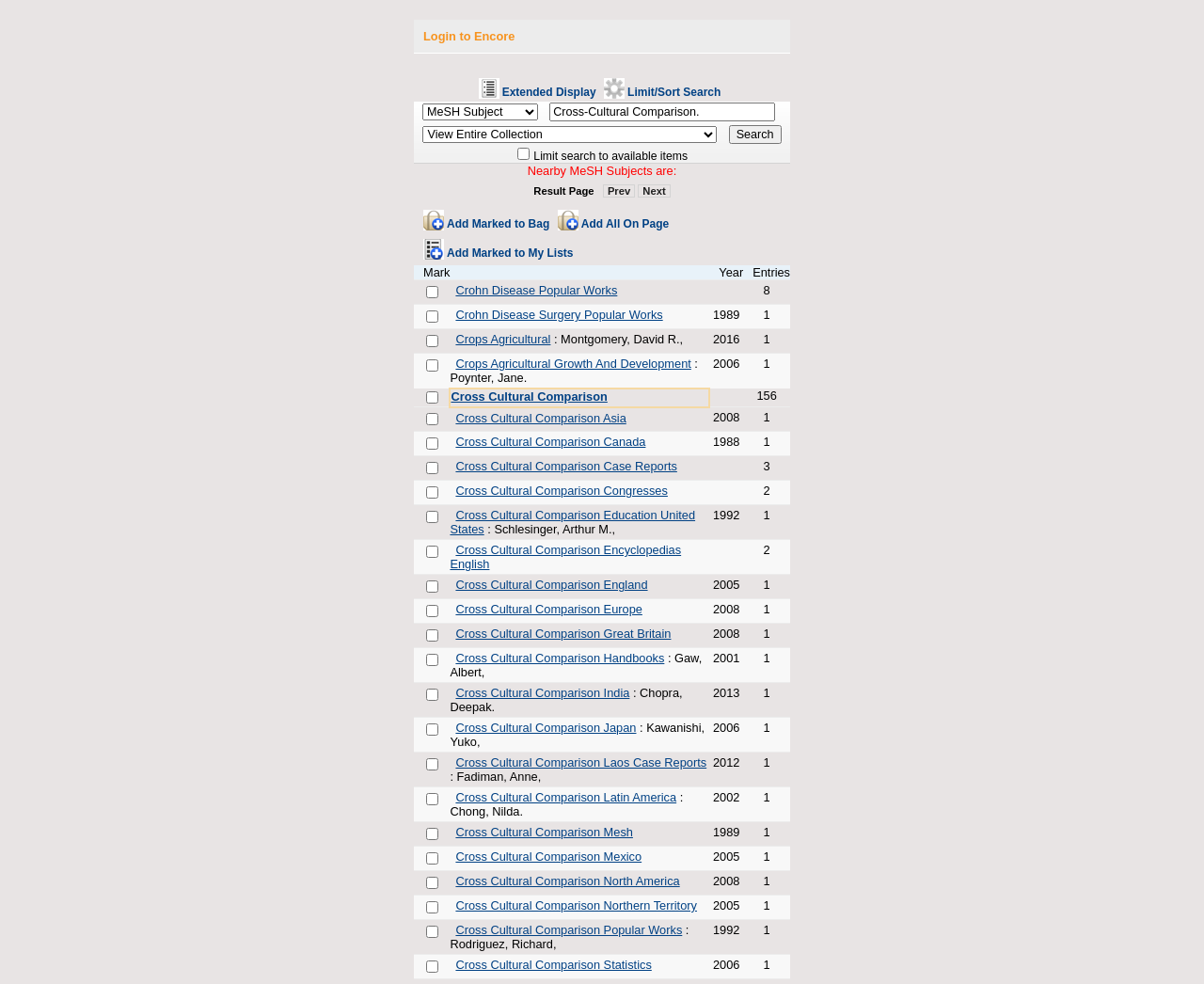Can you determine the bounding box coordinates of the area that needs to be clicked to fulfill the following instruction: "Click on Qi Wellness link"?

None